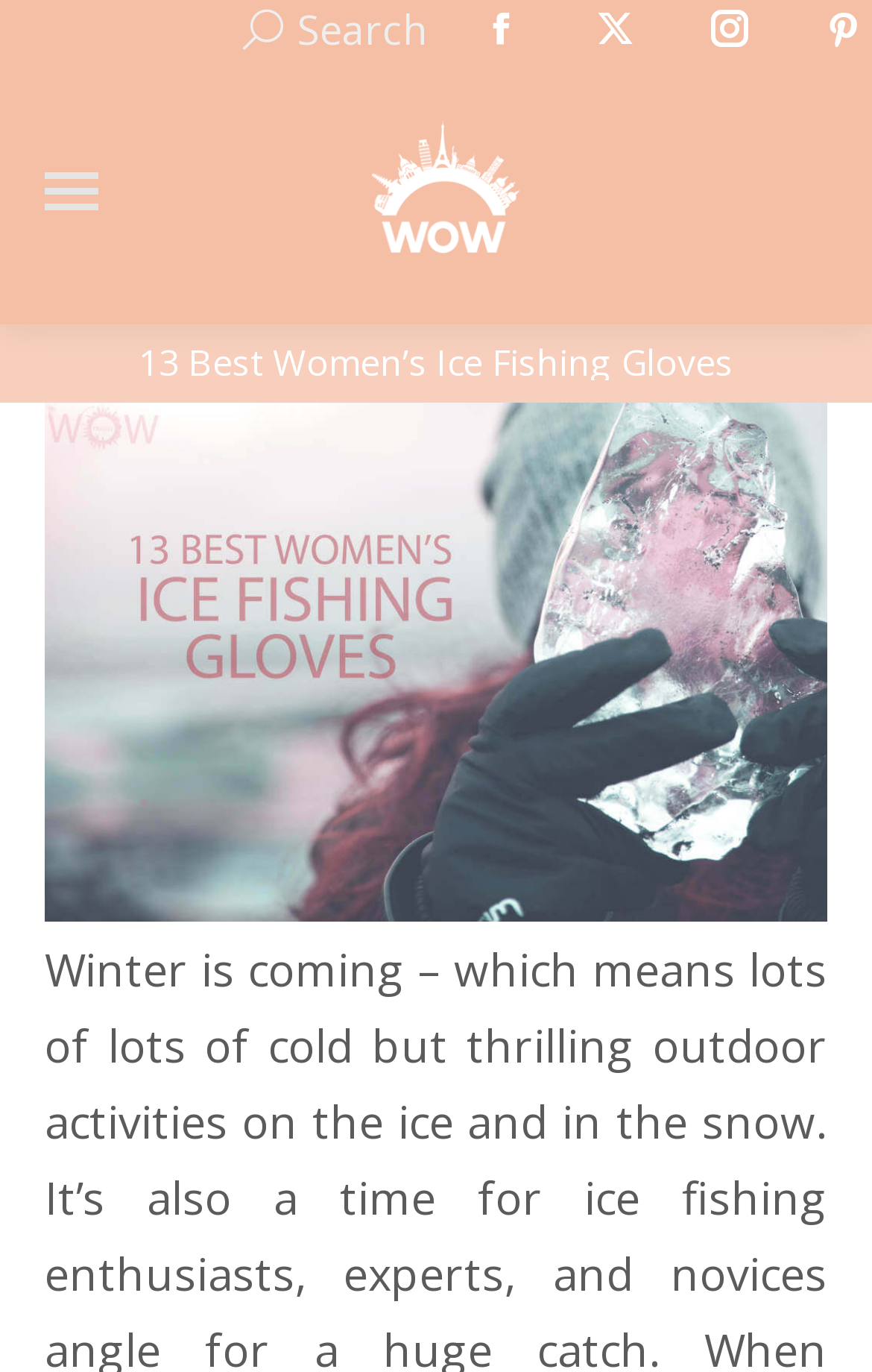Identify the title of the webpage and provide its text content.

13 Best Women’s Ice Fishing Gloves